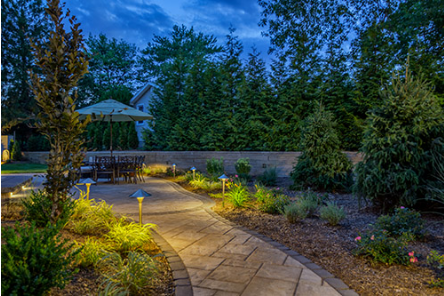What is the purpose of the surrounding trees and shrubs?
Please respond to the question with a detailed and thorough explanation.

The surrounding trees and shrubs add a natural privacy shield, making the space feel secluded and tranquil, as mentioned in the caption.